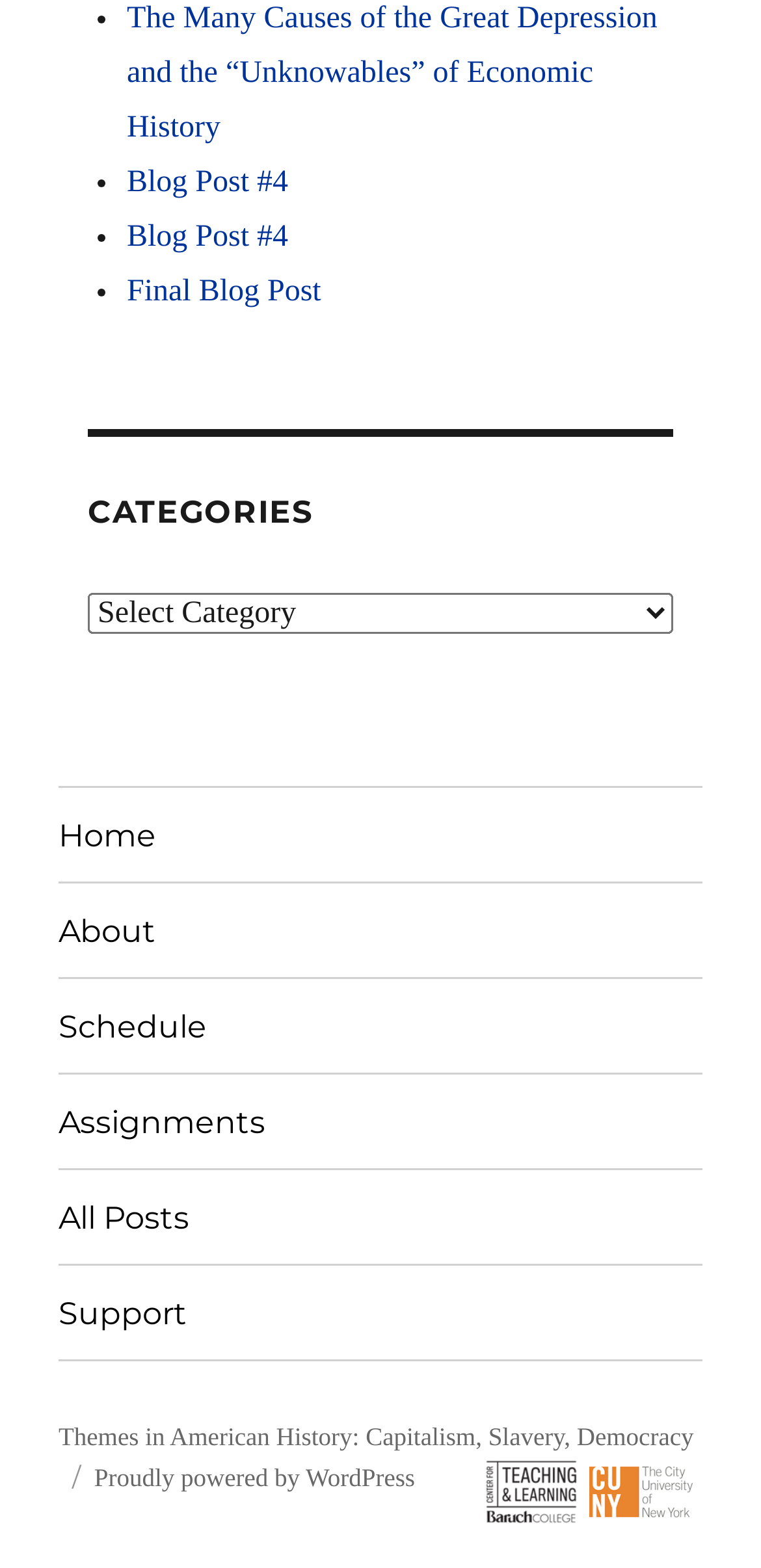What is the category of the blog posts?
Please provide a detailed and comprehensive answer to the question.

The category of the blog posts can be determined by looking at the section with the heading 'CATEGORIES' and a combobox with the label 'Categories'. This section is located near the top of the webpage, and it suggests that the blog posts are categorized in some way.